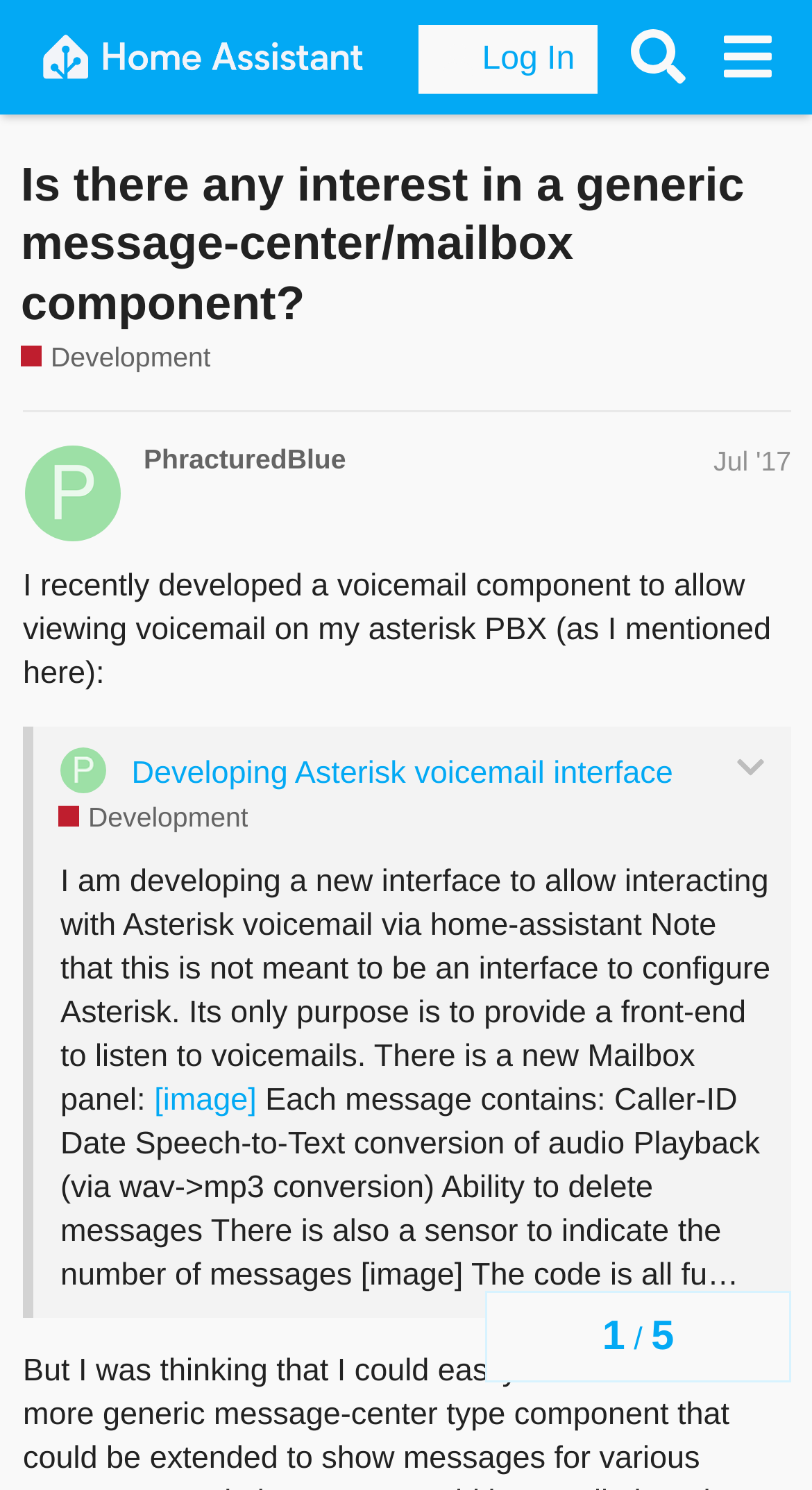Determine the bounding box coordinates of the UI element described below. Use the format (top-left x, top-left y, bottom-right x, bottom-right y) with floating point numbers between 0 and 1: alt="Home Assistant Community"

[0.026, 0.013, 0.474, 0.064]